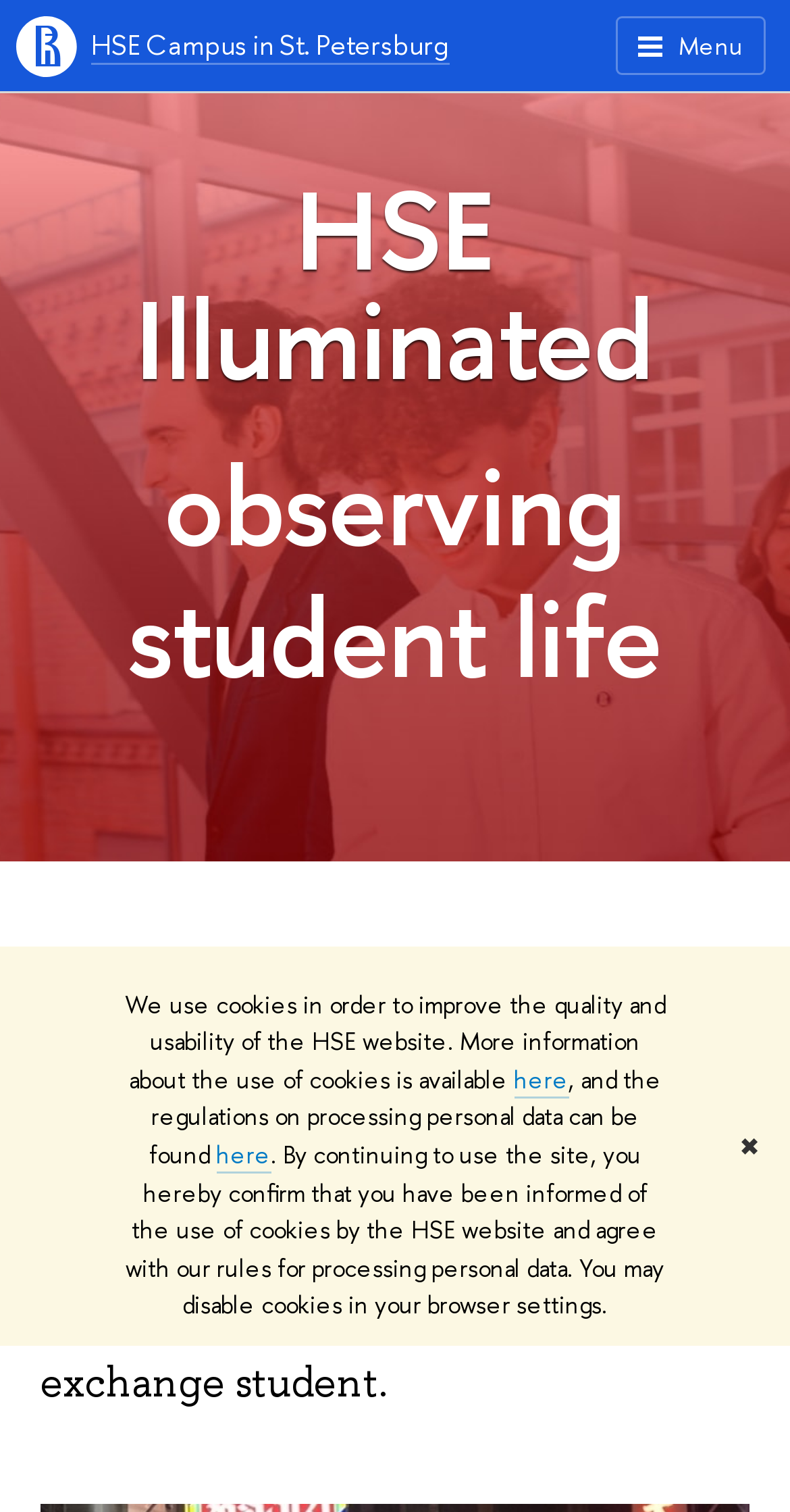Elaborate on the different components and information displayed on the webpage.

This webpage is about an interview with a Russian HSE student in Thailand. At the top of the page, there is a notification about the use of cookies on the HSE website, which can be dismissed by clicking the "✖" button. Below this notification, there is a horizontal menu with links to different HSE campuses, including St. Petersburg, and a link to "HSE Illuminated".

The main content of the page is divided into sections. The first section has a heading "observing student life" and appears to be an introduction or a category title. The second section has a heading "A Russian HSE Student in Thailand" and contains a brief summary of the interview, which is about Anastasia Kuprishkina, an HSE student, sharing her experiences as an exchange student in Thailand.

There is a logo or icon of HSE University at the top left corner of the page, and a "Menu" button at the top right corner.